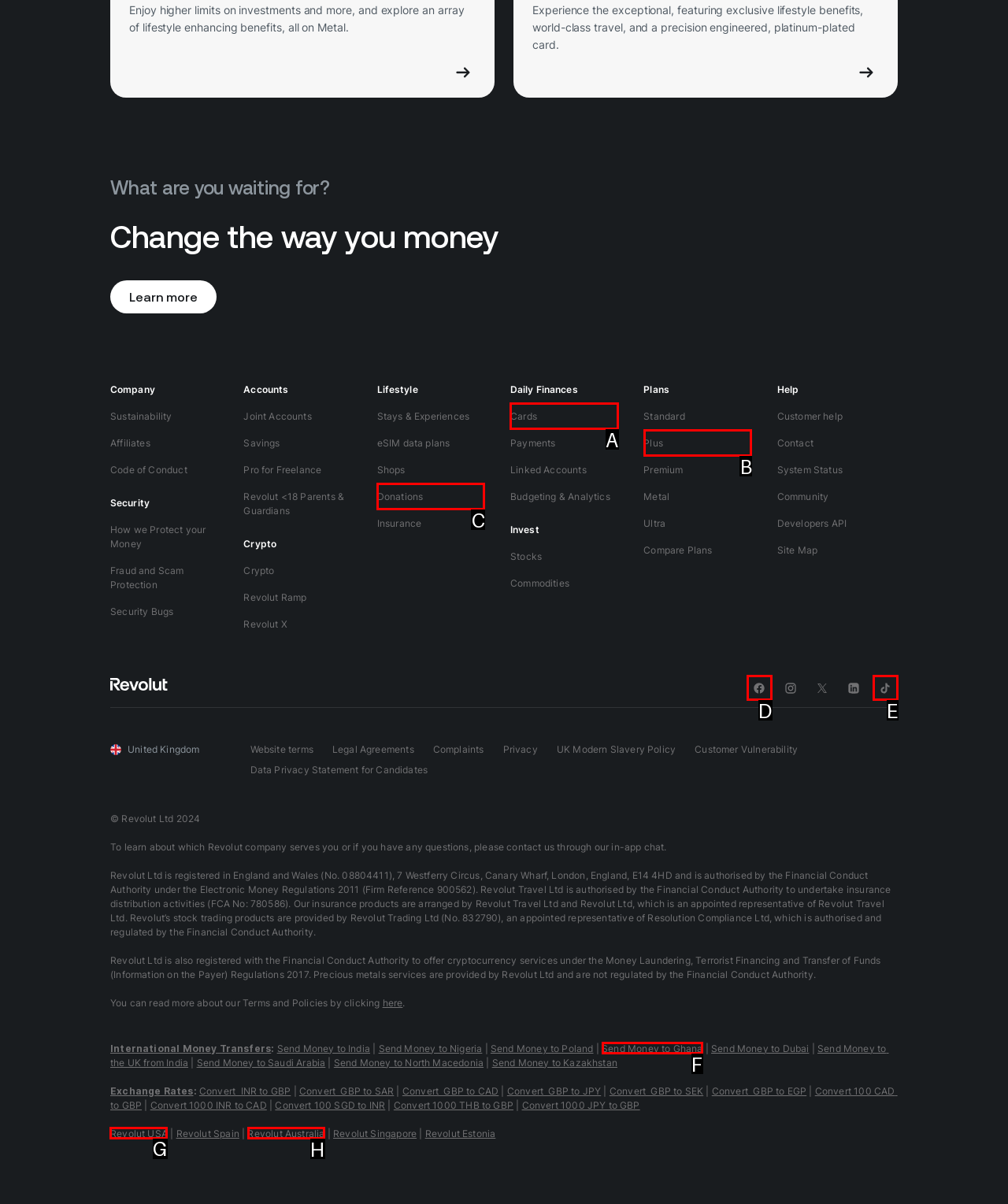Choose the HTML element that should be clicked to achieve this task: Explore Revolut USA
Respond with the letter of the correct choice.

G